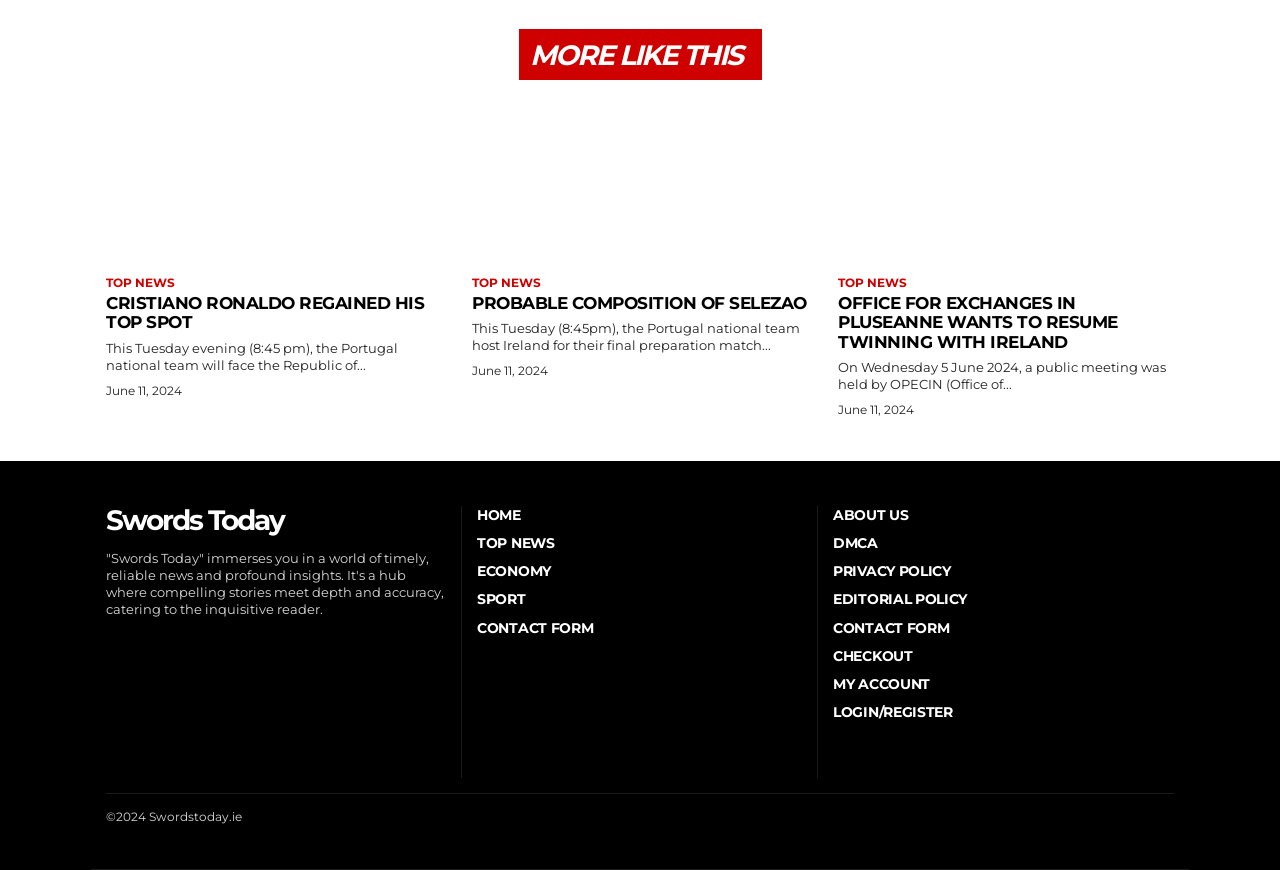Identify the bounding box for the described UI element: "Login/Register".

[0.651, 0.808, 0.917, 0.829]